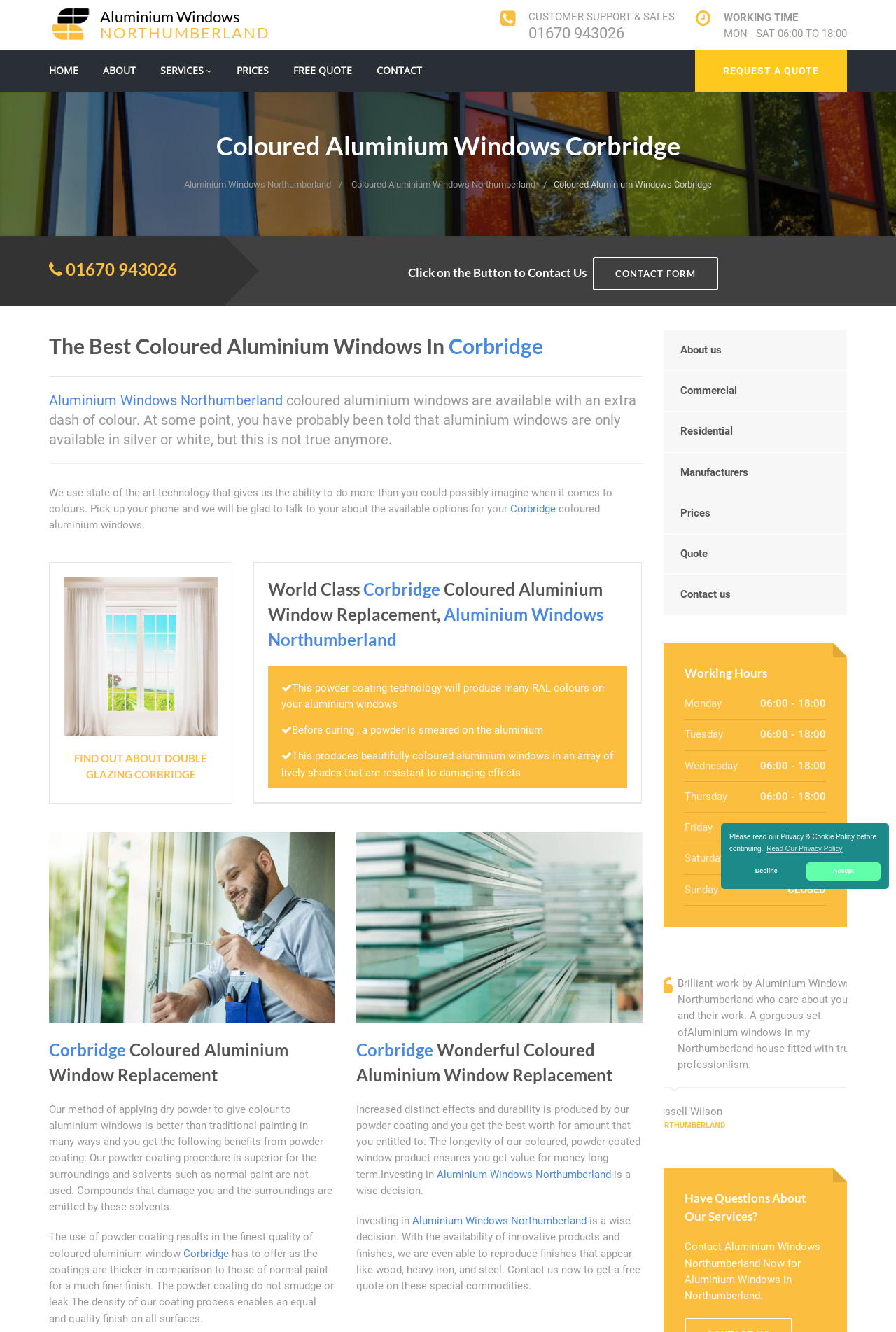Generate a comprehensive caption for the webpage you are viewing.

This webpage is about Coloured Aluminium Windows Corbridge, a local window business in Corbridge, Northumberland. At the top, there is a logo of Aluminium Windows NORTHUMBERLAND, accompanied by a link to the logo. Below the logo, there is a cookie consent dialog with buttons to learn more about cookies, dismiss the message, or allow cookies.

On the left side, there is a navigation menu with links to HOME, ABOUT, SERVICES, PRICES, FREE QUOTE, and CONTACT. Below the navigation menu, there is a heading with the company's name and a link to request a quote.

The main content of the webpage is divided into several sections. The first section introduces coloured aluminium windows, stating that they are available in a range of colours. There is a paragraph of text explaining the benefits of coloured aluminium windows, followed by a separator line.

The next section has a heading "The Best Coloured Aluminium Windows In Corbridge" and describes the company's use of state-of-the-art technology to produce coloured aluminium windows. There is a paragraph of text explaining the process, followed by another separator line.

Below this, there is an image with a link to find out more about double glazing Corbridge. The image is followed by a heading "World Class Corbridge Coloured Aluminium Window Replacement" and several paragraphs of text describing the benefits of powder coating technology.

The webpage also has a section with links to social media, a section with working hours, and a section with customer testimonials. At the bottom, there are links to ABOUT US, COMMERCIAL, RESIDENTIAL, MANUFACTURERS, PRICES, QUOTE, and CONTACT US.

Throughout the webpage, there are several calls-to-action, such as "Request a Quote" and "Contact Us", encouraging visitors to take action. The overall layout is organized and easy to navigate, with clear headings and concise text.